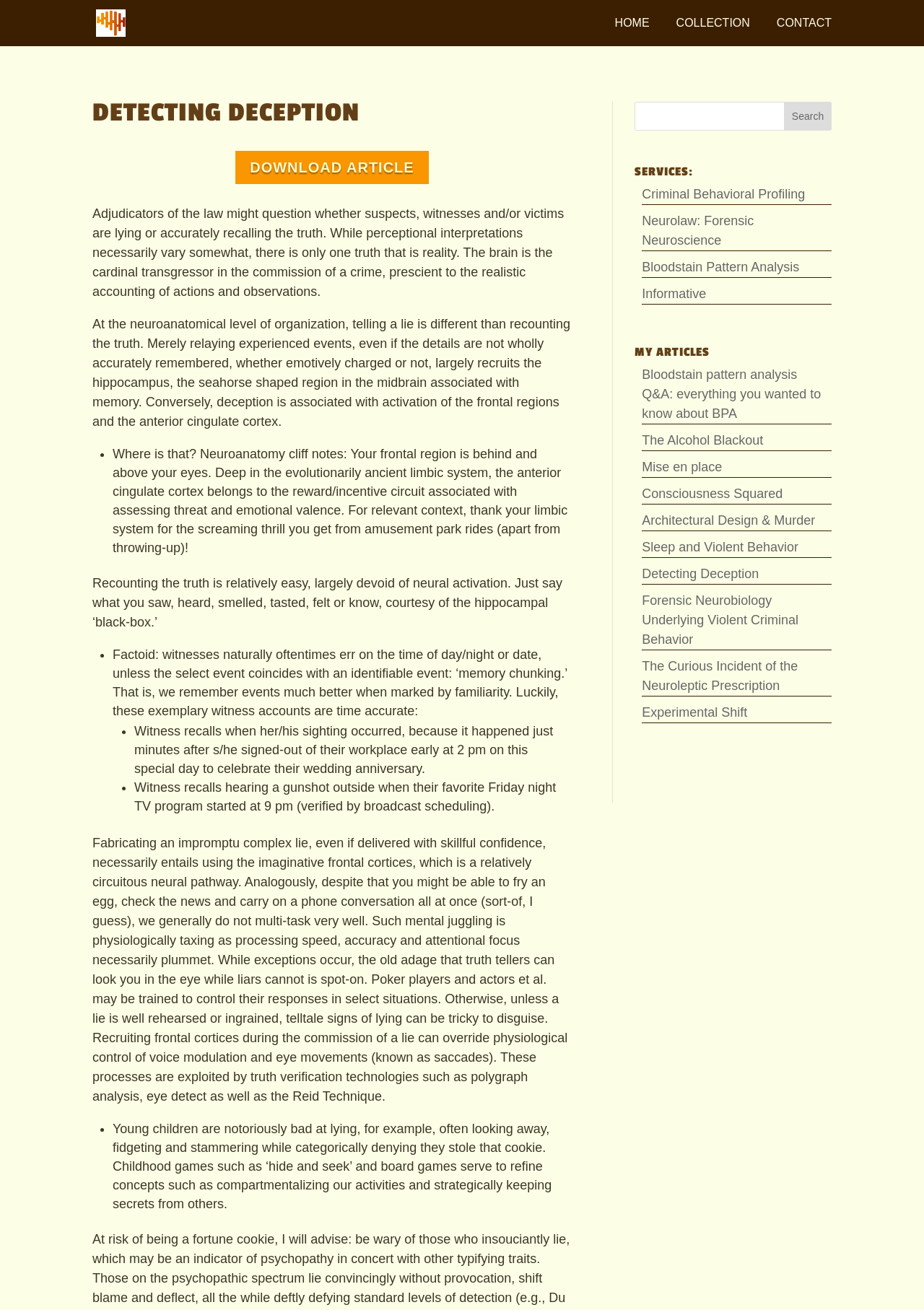Predict the bounding box coordinates of the area that should be clicked to accomplish the following instruction: "Click the HOME link". The bounding box coordinates should consist of four float numbers between 0 and 1, i.e., [left, top, right, bottom].

[0.665, 0.014, 0.703, 0.035]